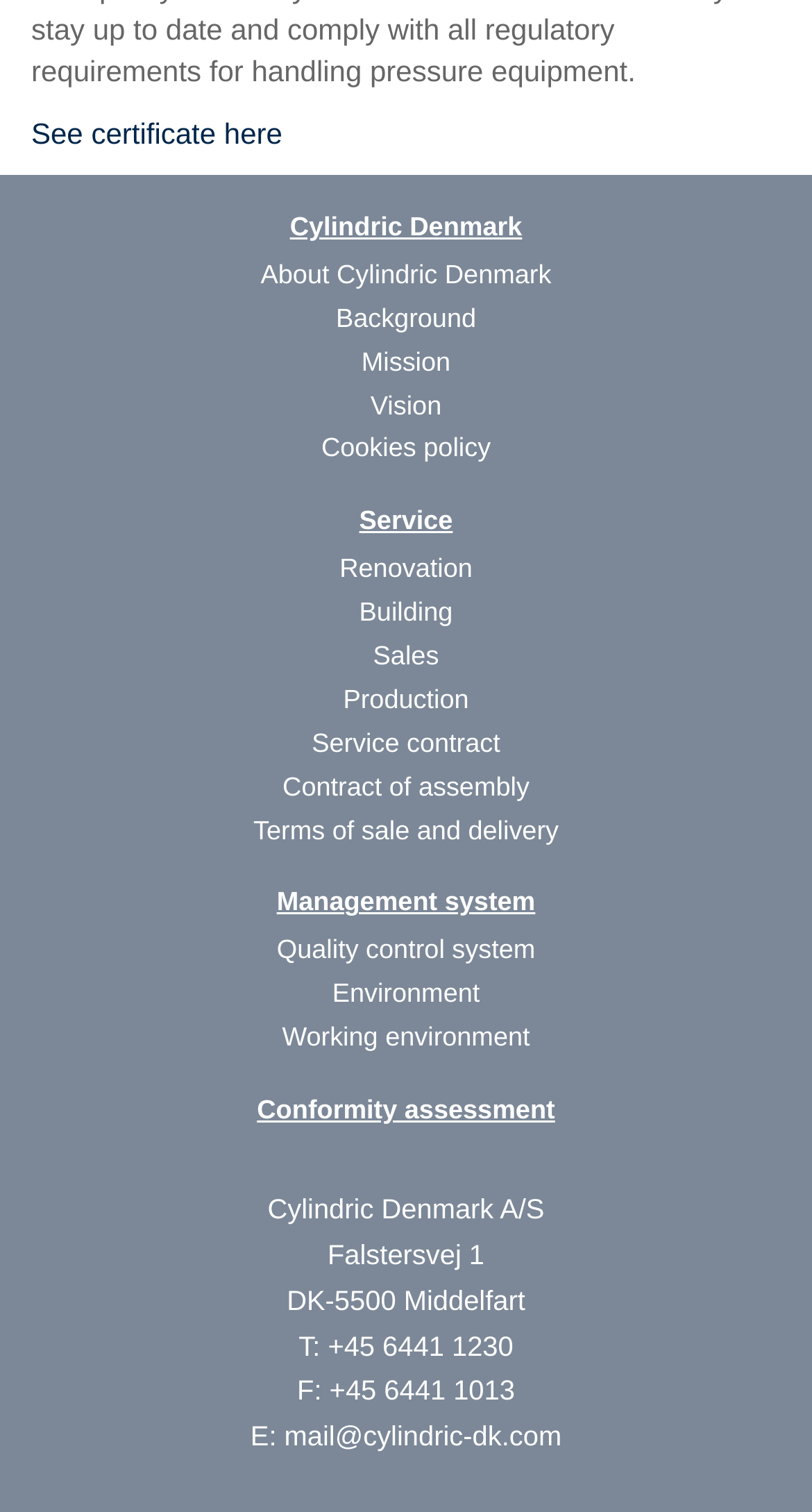Give a short answer to this question using one word or a phrase:
What is the phone number of the company?

+45 6441 1230